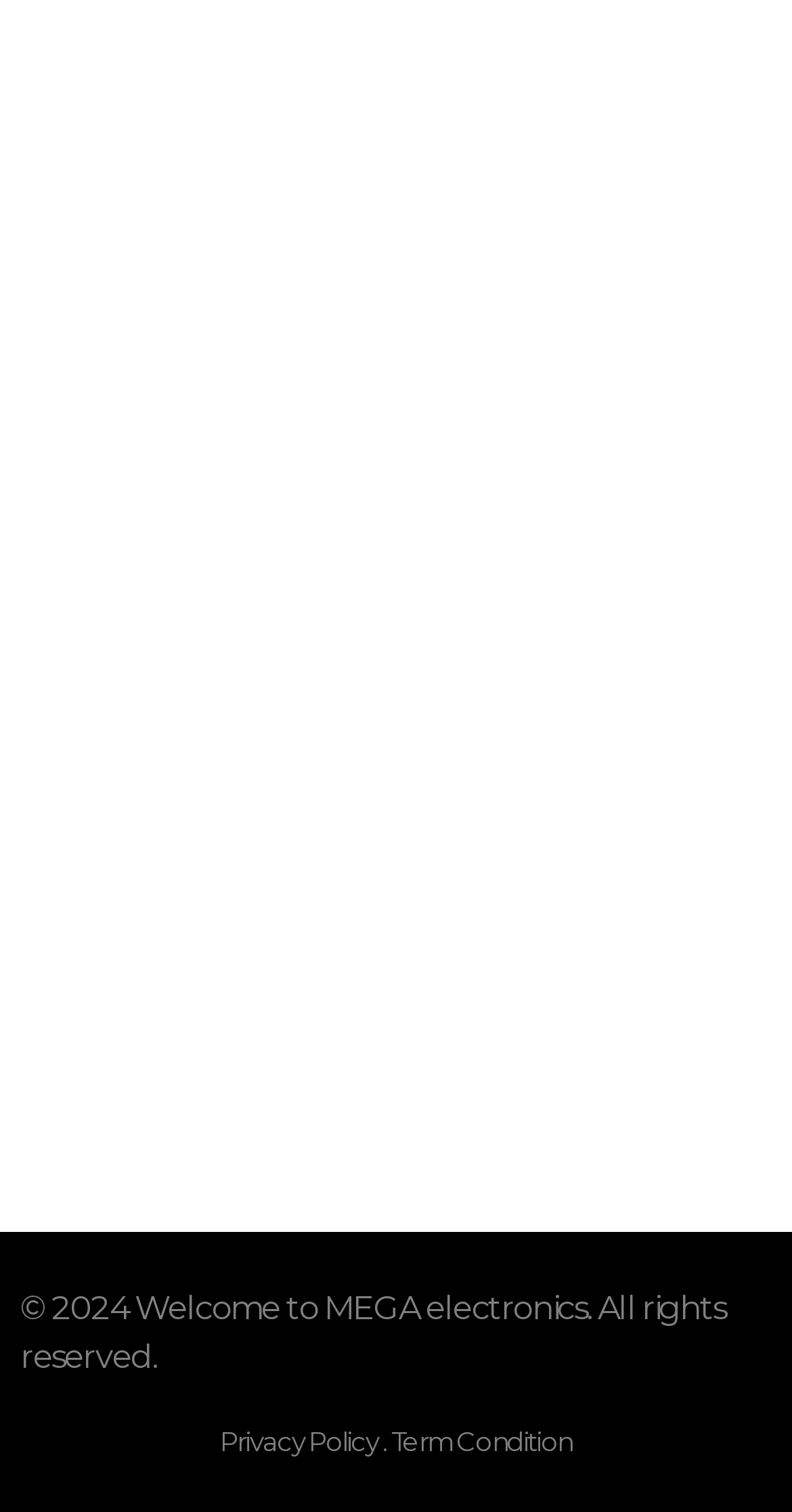What is the address of MEGA electronics?
Using the image as a reference, answer with just one word or a short phrase.

Arberia Bll. C2.5, 2nd Floor